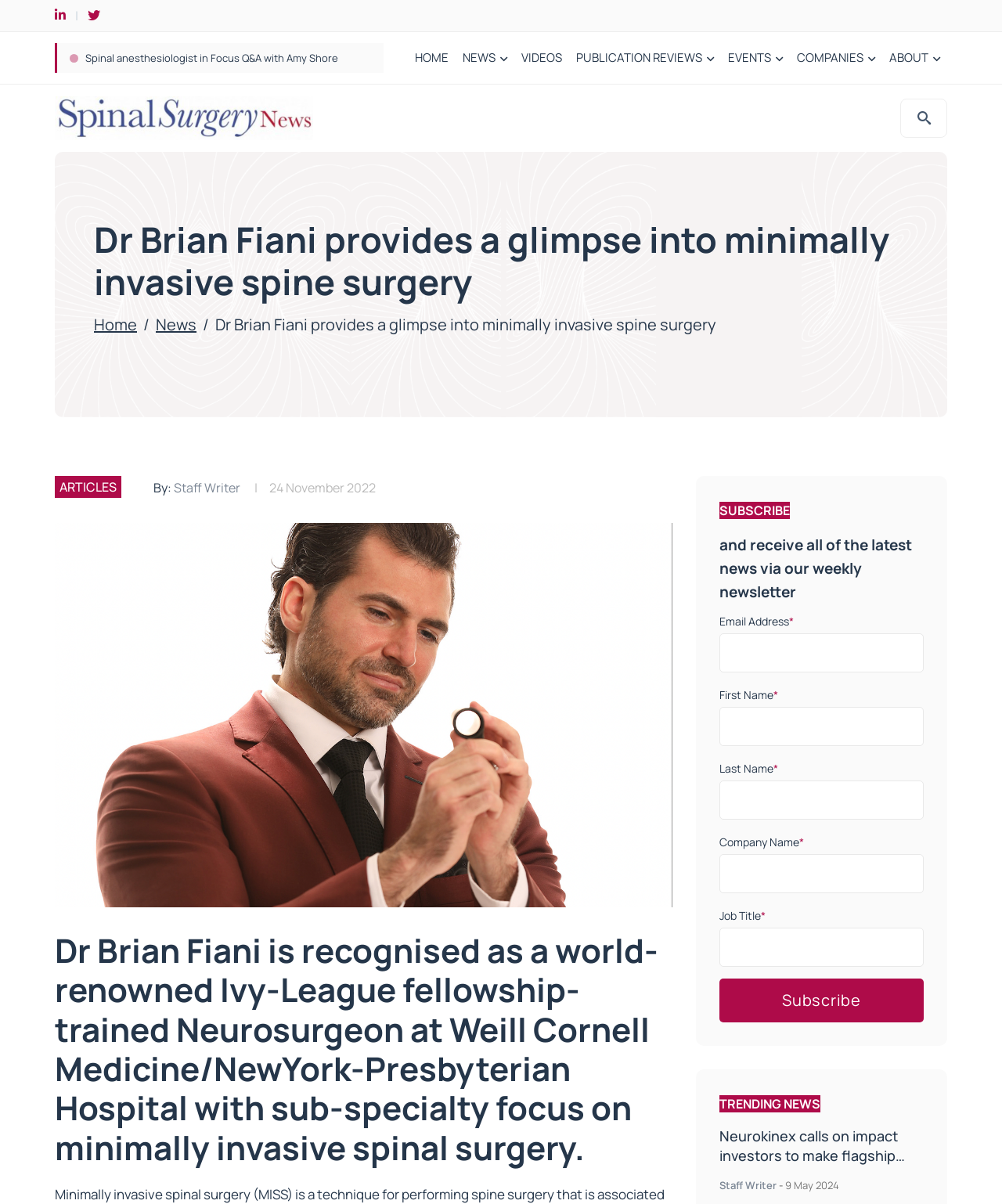What is the name of the neurosurgeon?
Analyze the image and deliver a detailed answer to the question.

The name of the neurosurgeon can be found in the heading element with the text 'Dr Brian Fiani provides a glimpse into minimally invasive spine surgery' and also in the heading element with the text 'Dr Brian Fiani is recognised as a world-renowned Ivy-League fellowship-trained Neurosurgeon at Weill Cornell Medicine/NewYork-Presbyterian Hospital with sub-specialty focus on minimally invasive spinal surgery.'